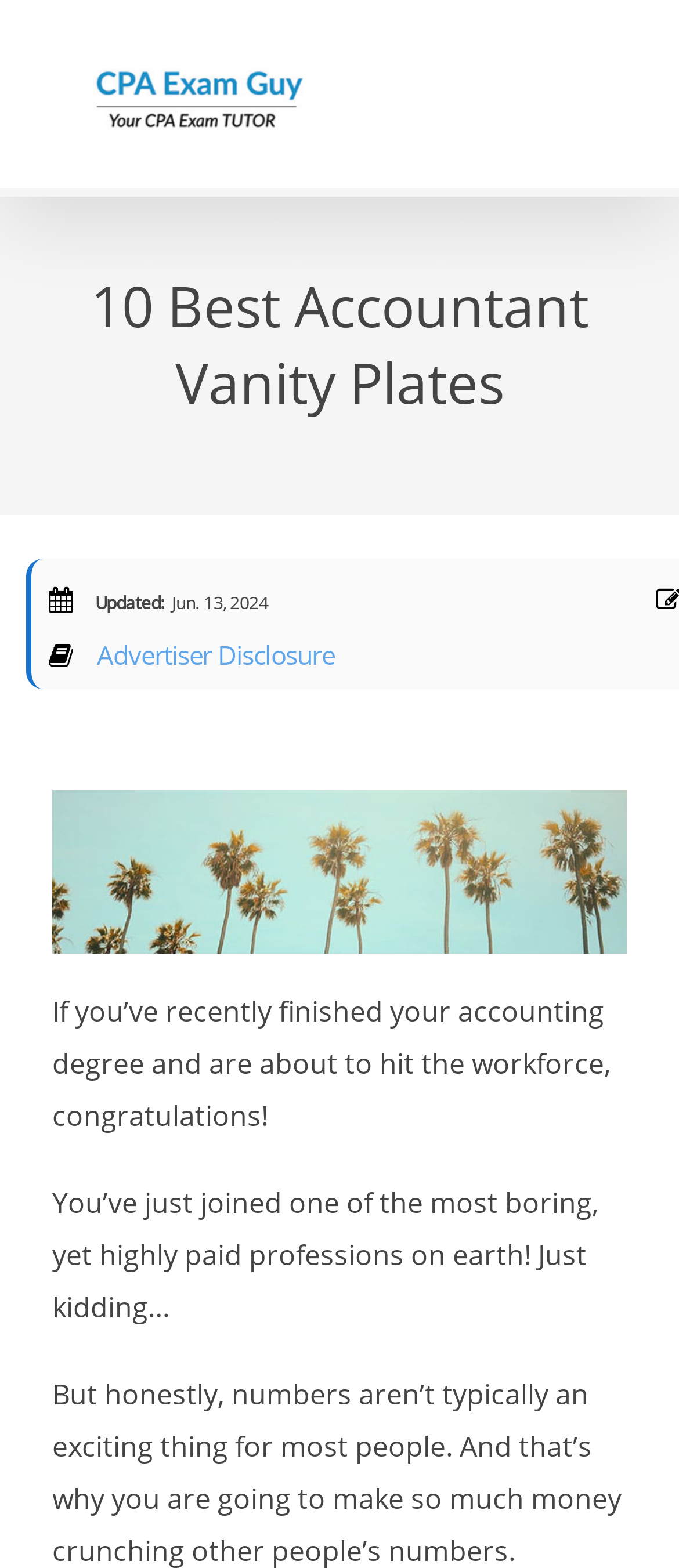Locate the headline of the webpage and generate its content.

10 Best Accountant Vanity Plates